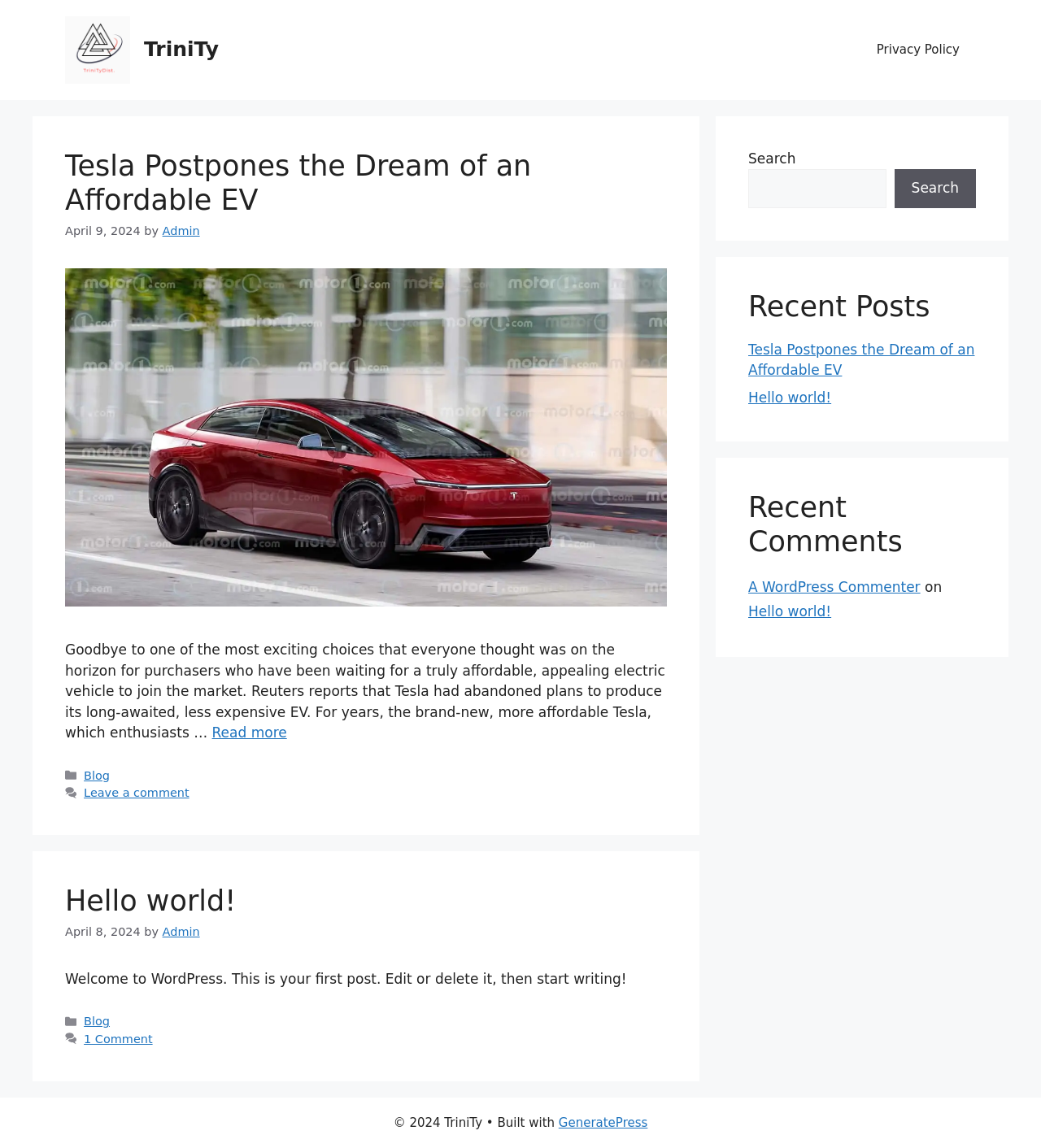Please give a short response to the question using one word or a phrase:
What is the topic of the first article?

Tesla Postpones the Dream of an Affordable EV